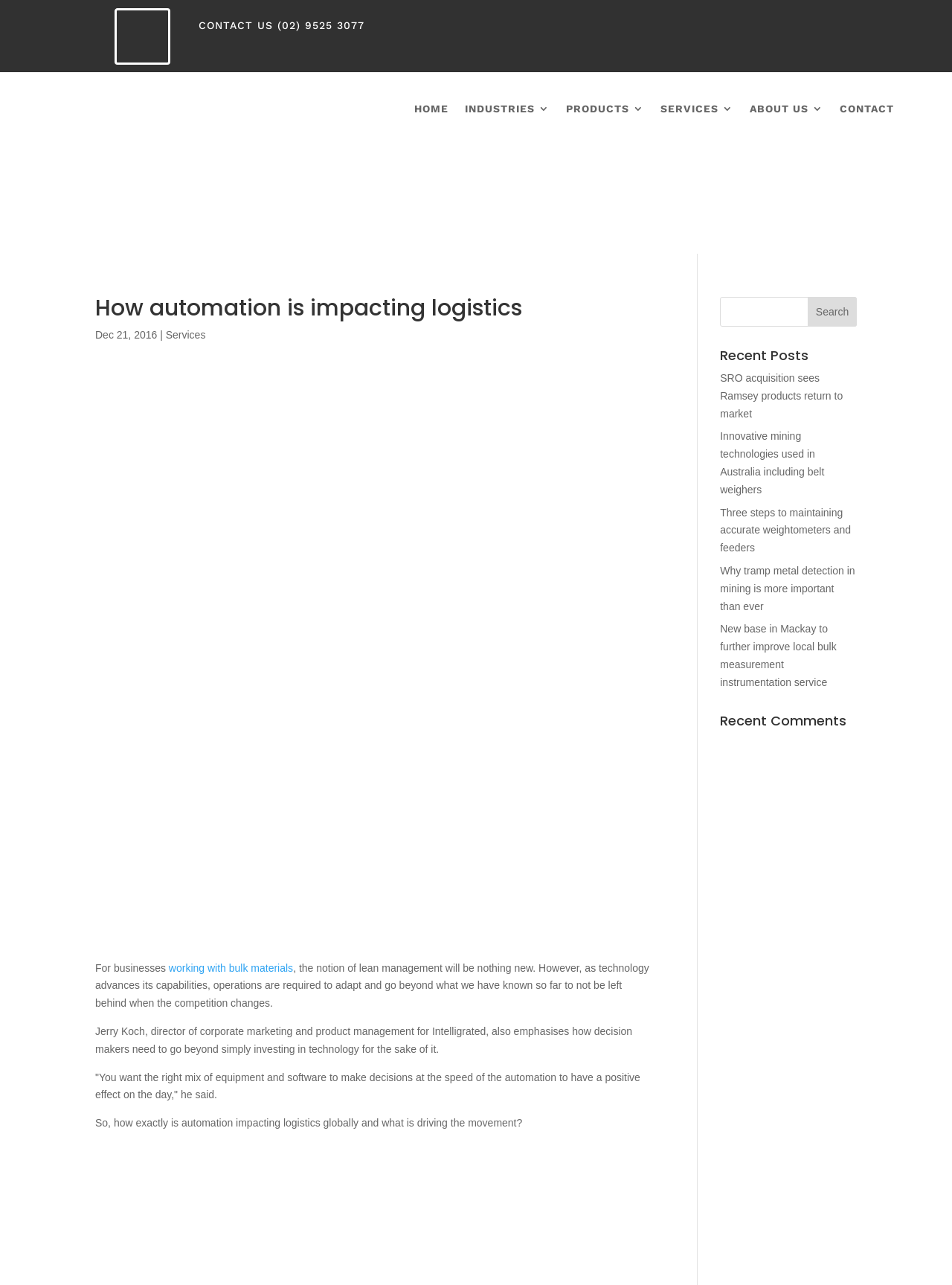Pinpoint the bounding box coordinates of the area that must be clicked to complete this instruction: "Search for something".

[0.756, 0.231, 0.9, 0.254]